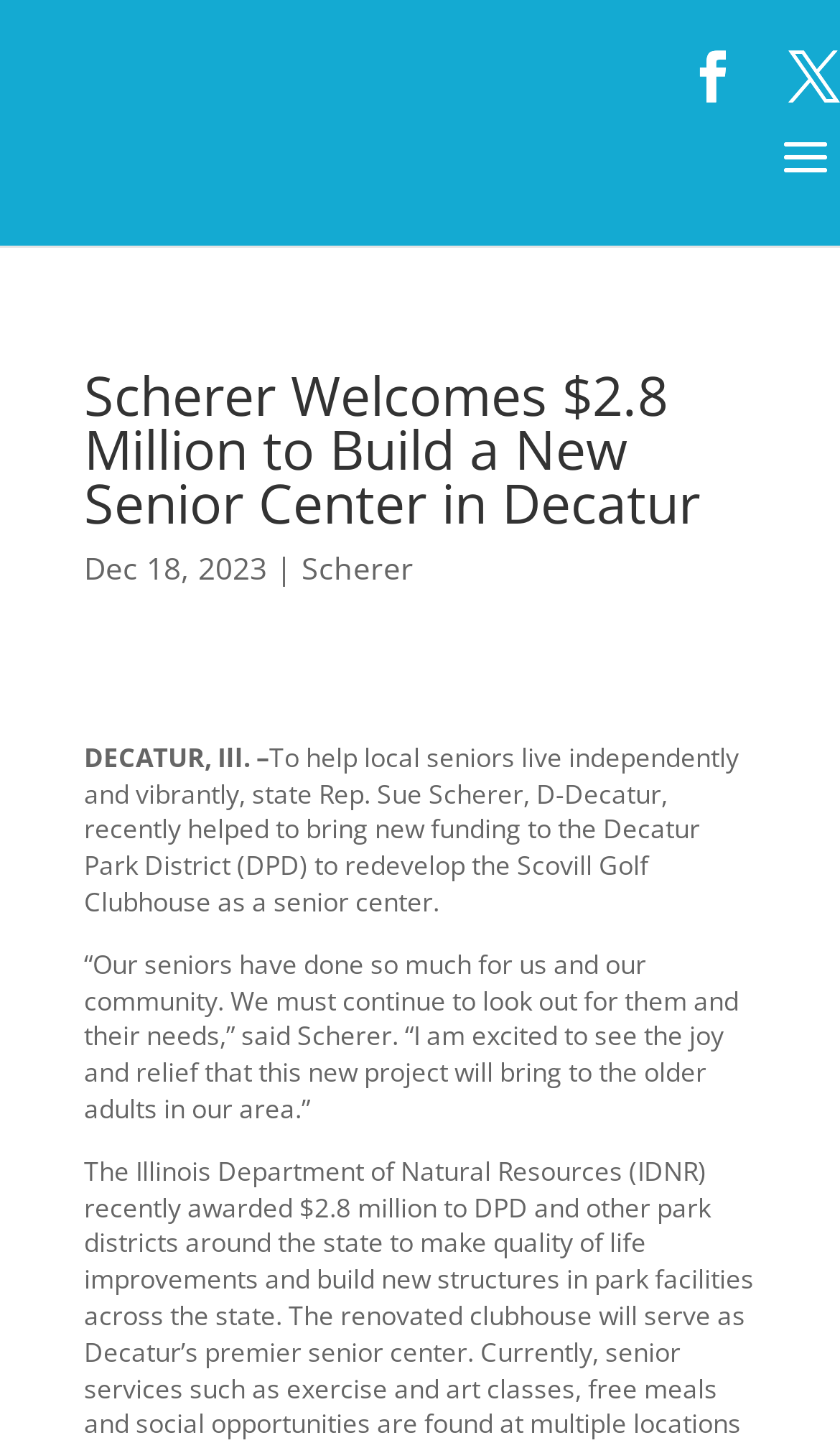Find the bounding box of the element with the following description: "Facebook". The coordinates must be four float numbers between 0 and 1, formatted as [left, top, right, bottom].

[0.818, 0.036, 0.879, 0.071]